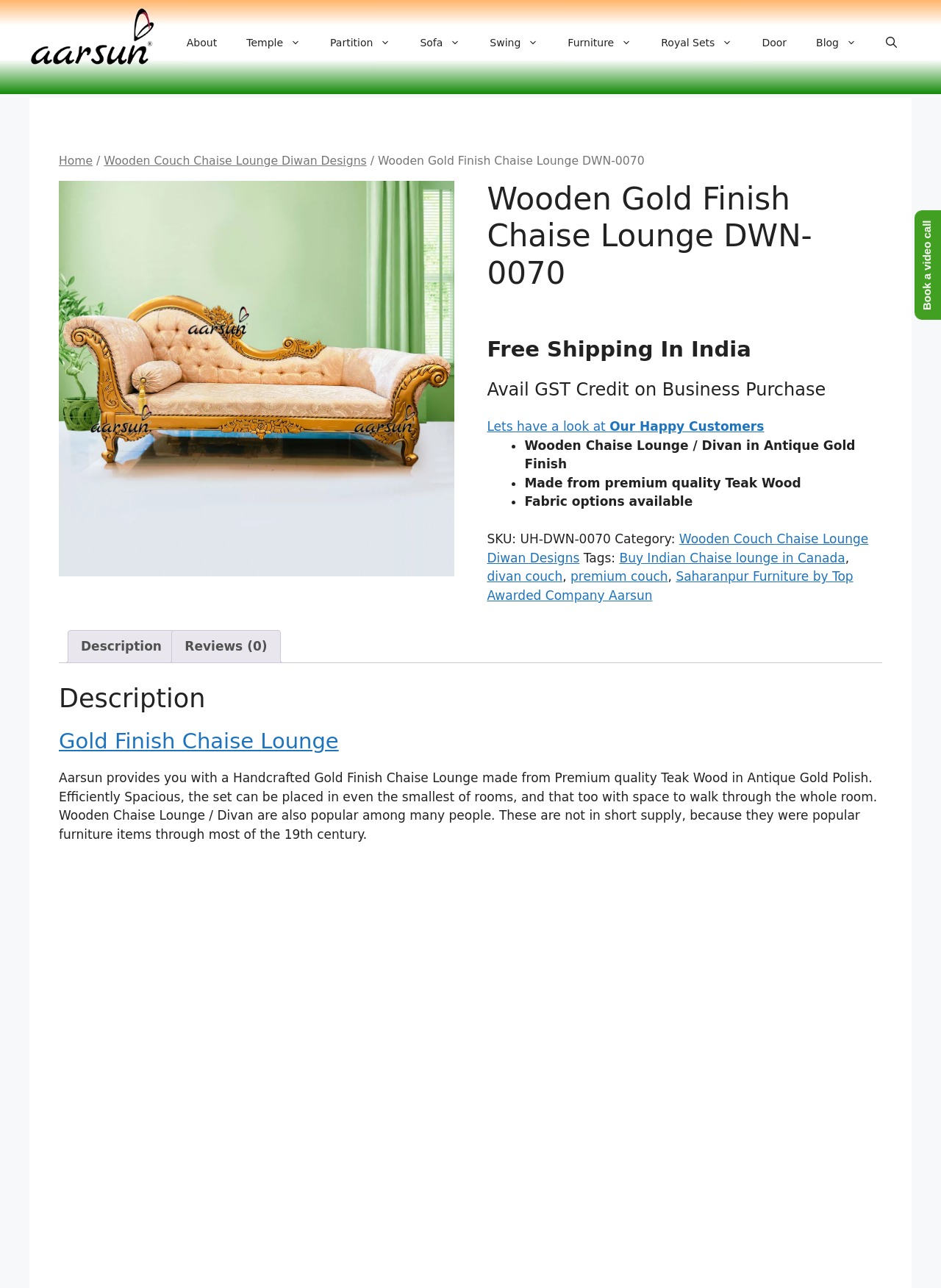Determine the bounding box coordinates of the clickable region to execute the instruction: "Open the search". The coordinates should be four float numbers between 0 and 1, denoted as [left, top, right, bottom].

[0.926, 0.016, 0.969, 0.05]